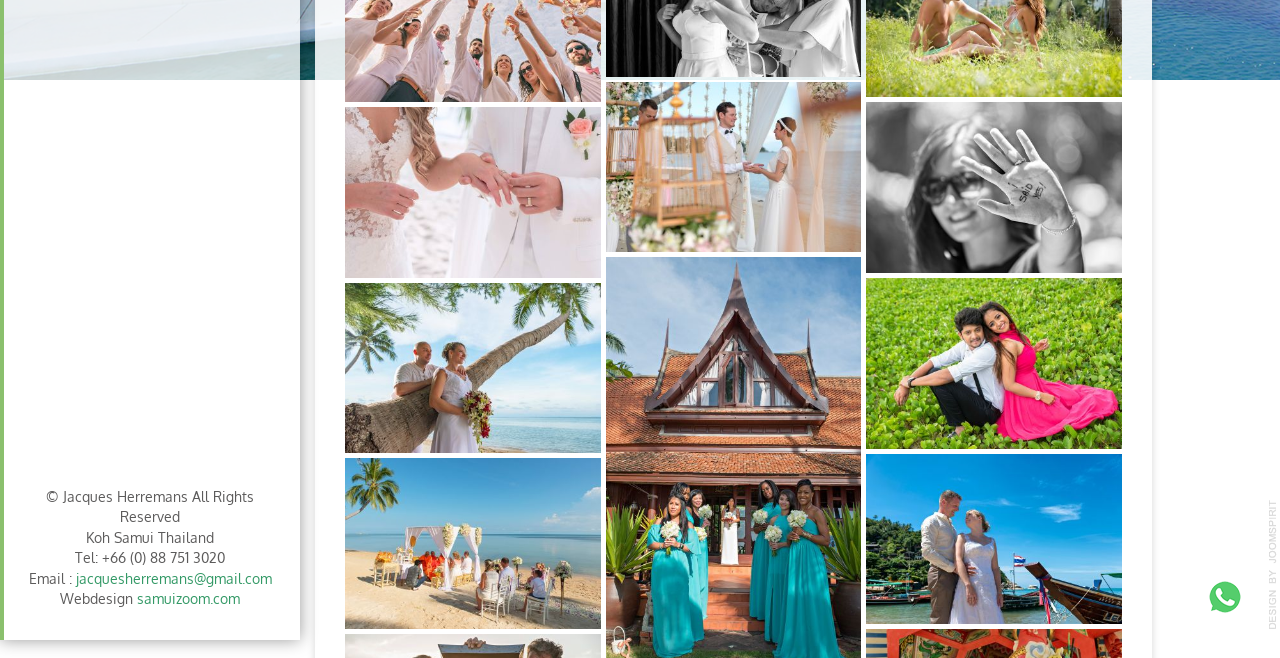Bounding box coordinates should be provided in the format (top-left x, top-left y, bottom-right x, bottom-right y) with all values between 0 and 1. Identify the bounding box for this UI element: samuizoom.com

[0.107, 0.92, 0.188, 0.946]